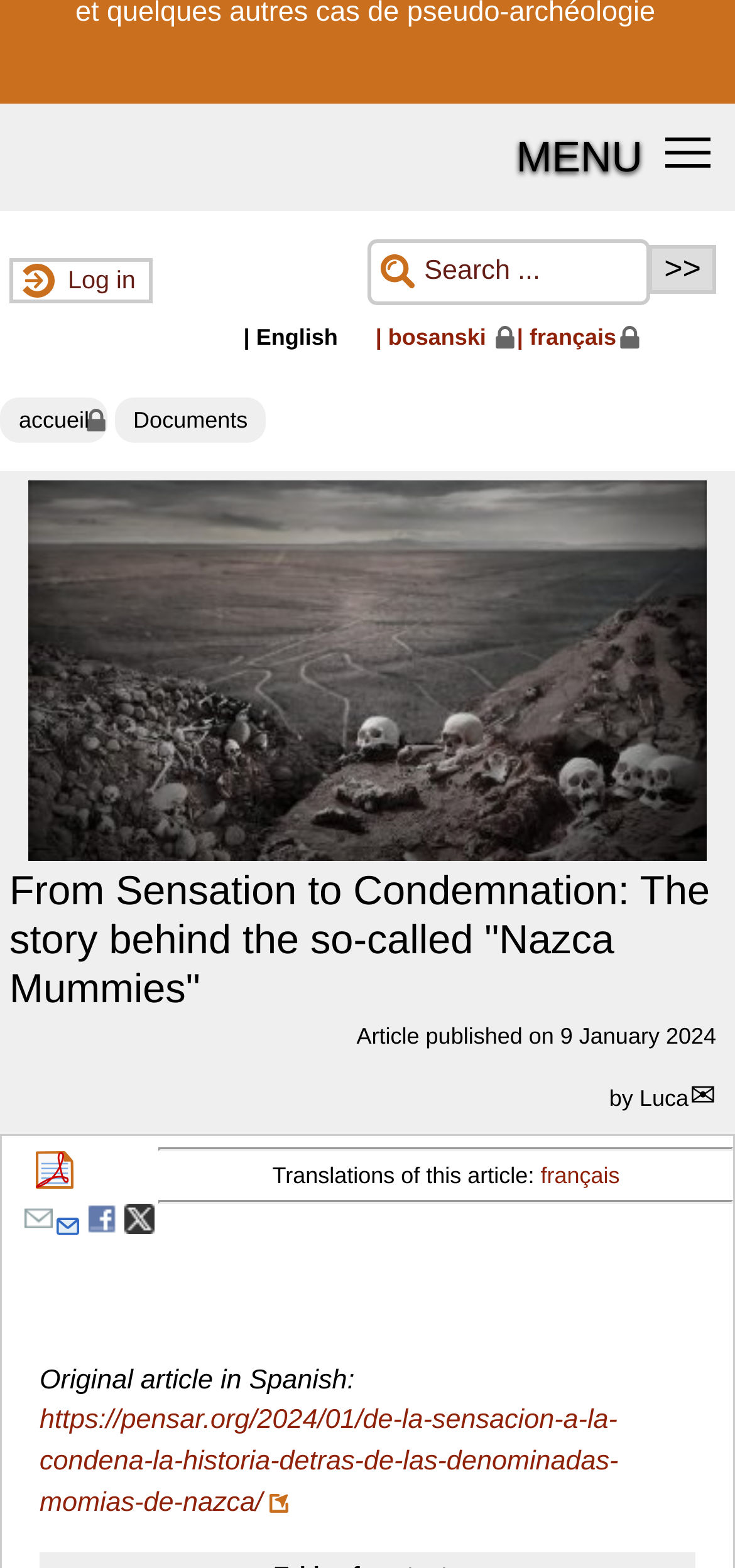Using the element description: "Documents", determine the bounding box coordinates for the specified UI element. The coordinates should be four float numbers between 0 and 1, [left, top, right, bottom].

[0.156, 0.253, 0.363, 0.282]